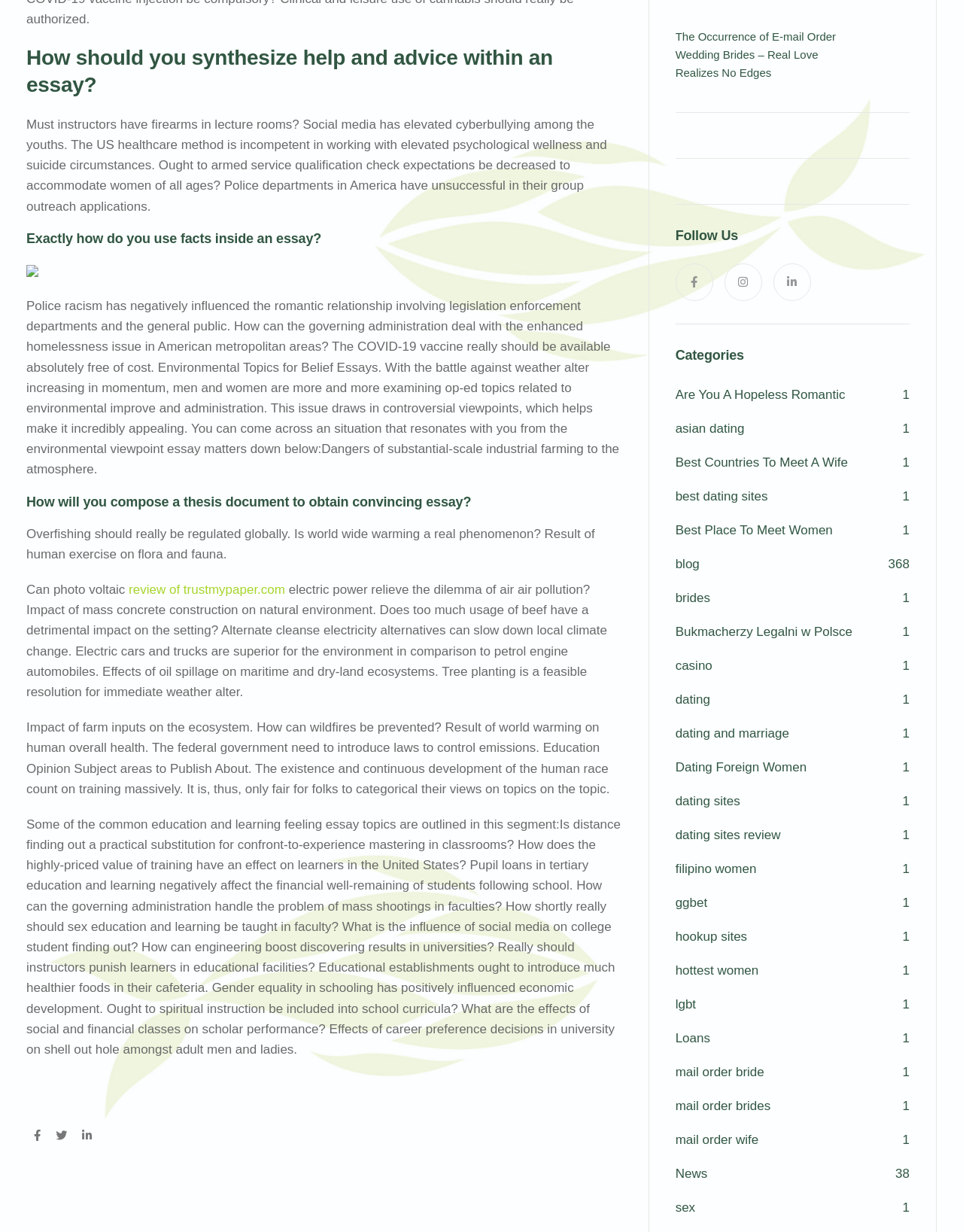Please examine the image and answer the question with a detailed explanation:
What is the category of the link 'Are You A Hopeless Romantic'?

The link 'Are You A Hopeless Romantic' is categorized under 'Dating' as it is related to romantic relationships and dating.